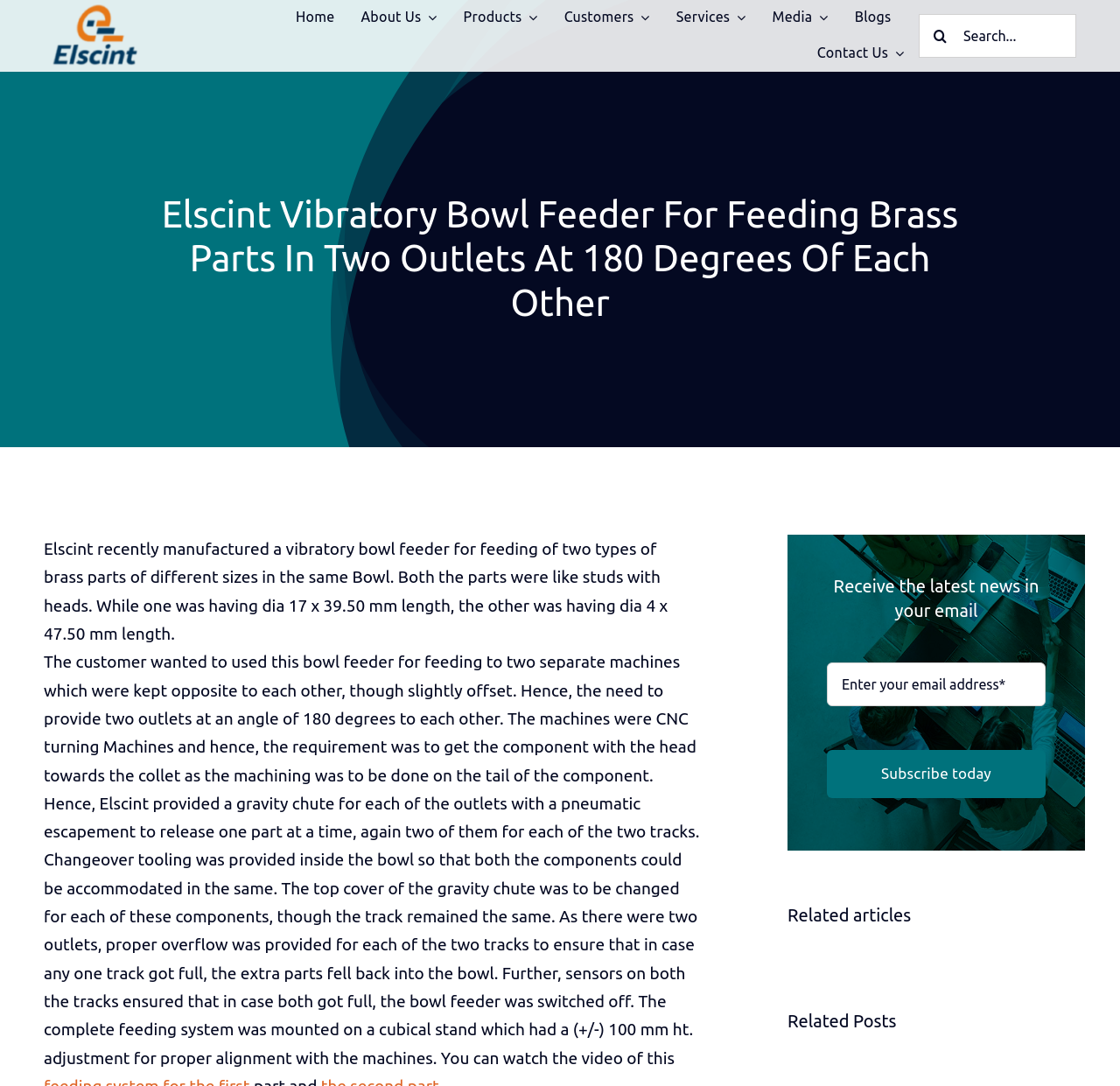Please find the bounding box coordinates of the element that you should click to achieve the following instruction: "Read recent post". The coordinates should be presented as four float numbers between 0 and 1: [left, top, right, bottom].

None